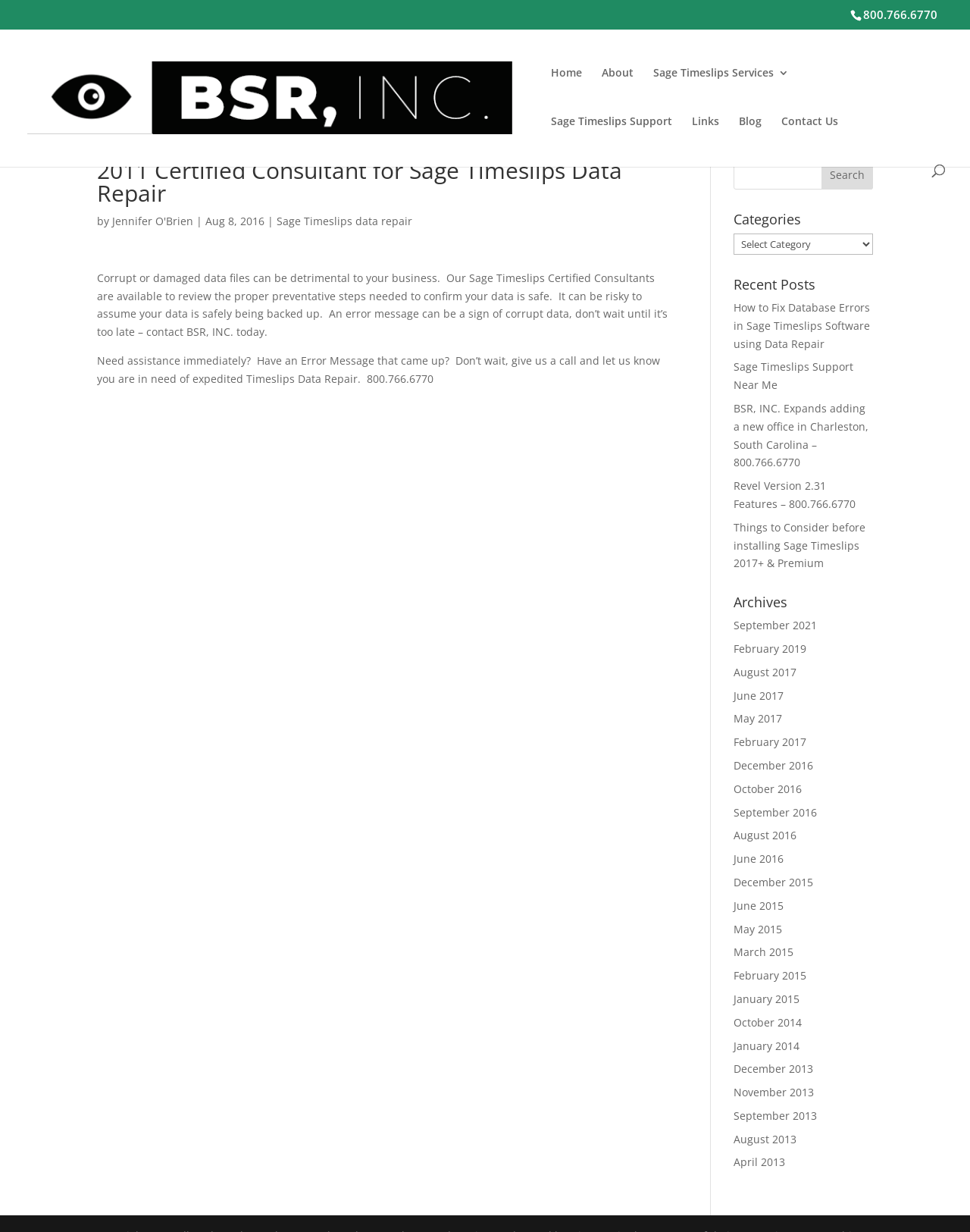Generate a thorough explanation of the webpage's elements.

This webpage is about Sage Timeslips data repair and consulting services. At the top, there is a phone number "800.766.6770" and a link to the company's name "Sage Timeslips Consultant: Timeslips Support, Timeslips Classes, and Timeslips Help" accompanied by an image. Below this, there is a navigation menu with links to "Home", "About", "Sage Timeslips Services", "Sage Timeslips Support", "Links", "Blog", and "Contact Us".

The main content of the page is an article titled "2011 Certified Consultant for Sage Timeslips Data Repair" written by Jennifer O'Brien on August 8, 2016. The article discusses the importance of data backup and repair, and how the company's certified consultants can help with preventative measures. There are two paragraphs of text, with a call-to-action to contact the company immediately if assistance is needed.

On the right side of the page, there is a search box with a button, followed by a section titled "Categories" with a dropdown menu. Below this, there are sections for "Recent Posts" and "Archives", each with a list of links to various blog posts and articles.

Overall, the webpage is focused on providing information and services related to Sage Timeslips data repair and consulting, with a prominent call-to-action to contact the company for assistance.